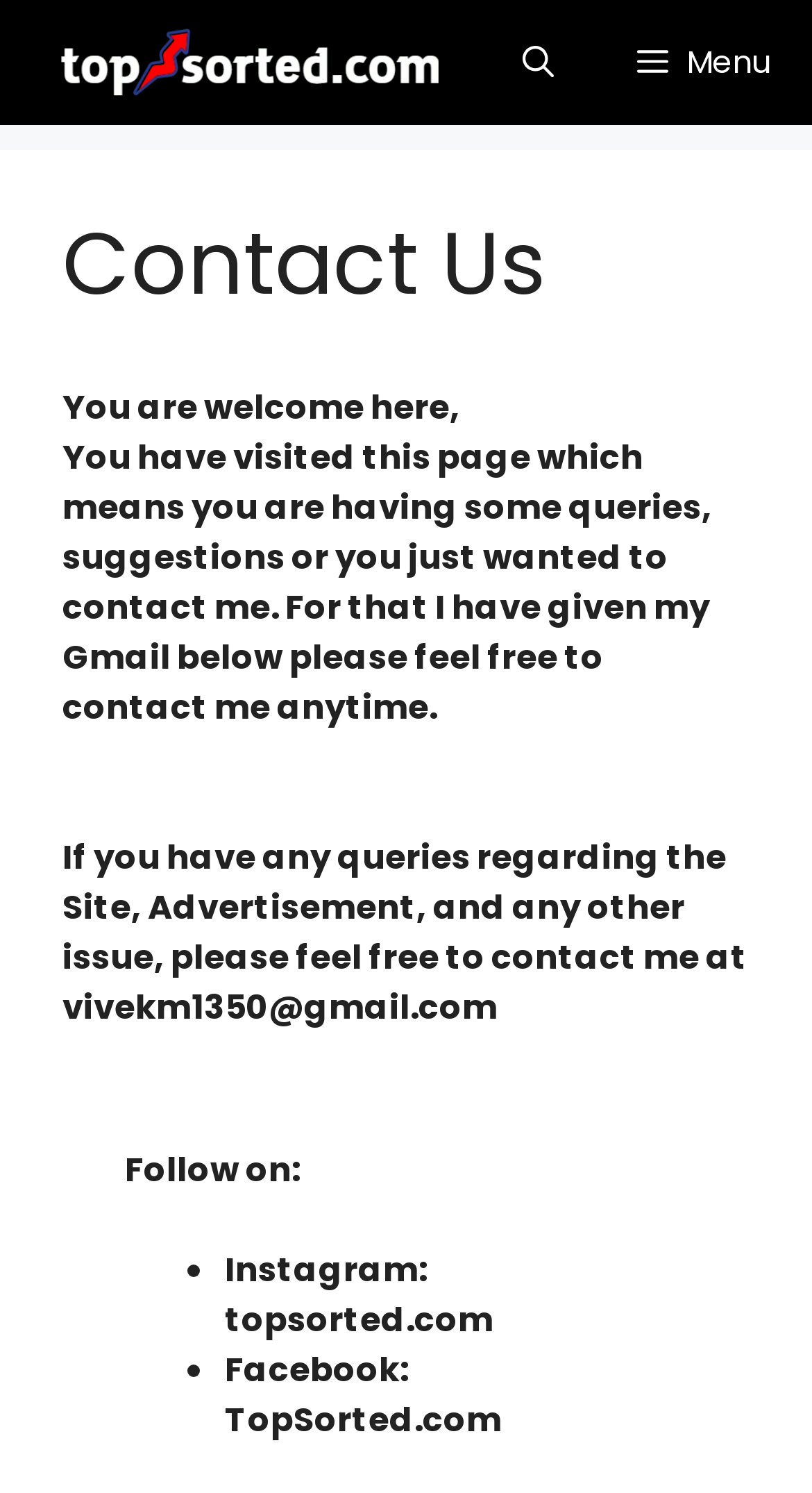Predict the bounding box of the UI element that fits this description: "Menu".

[0.733, 0.0, 1.0, 0.084]